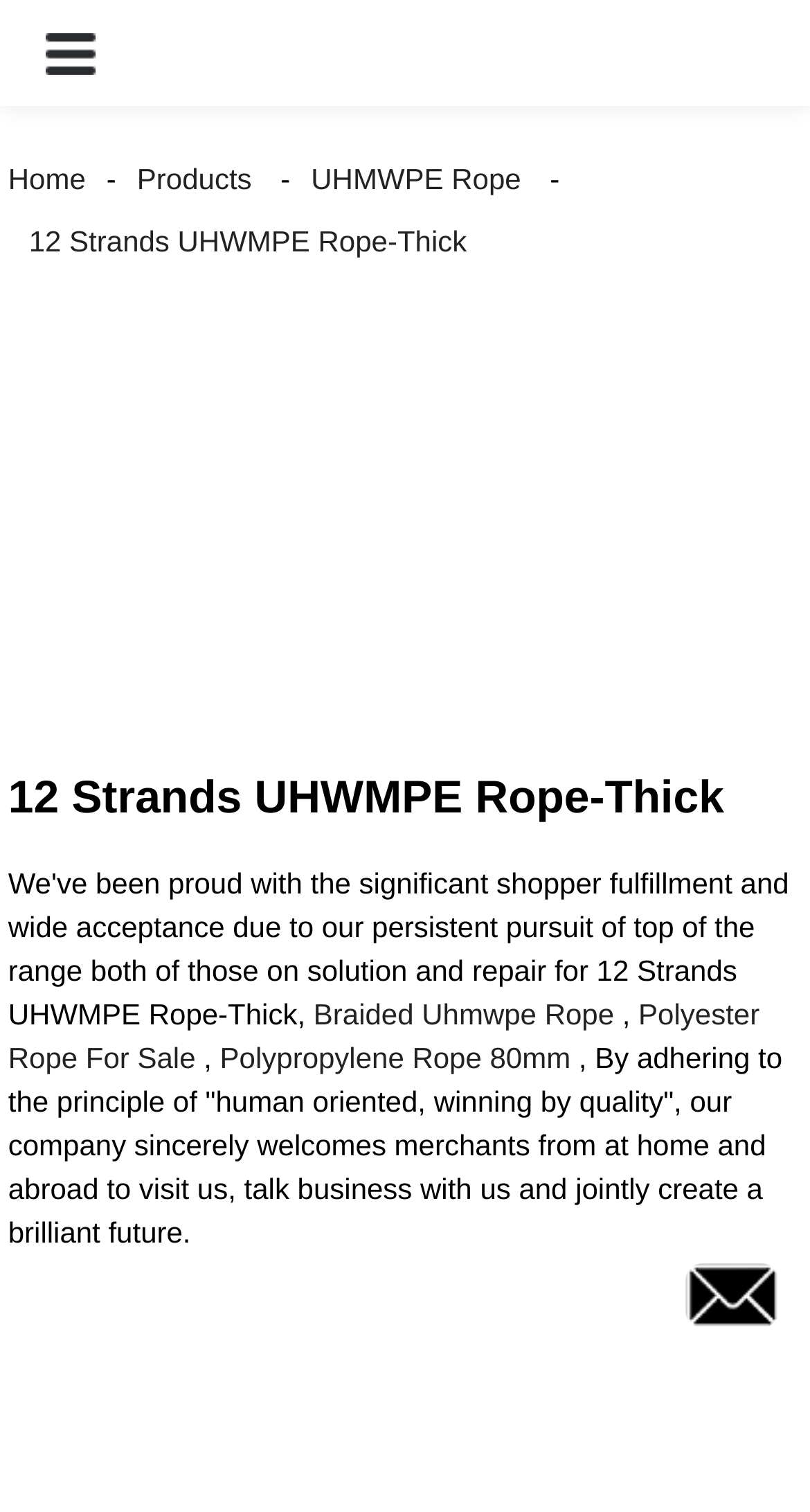Find the coordinates for the bounding box of the element with this description: "Polypropylene Rope 80mm".

[0.271, 0.688, 0.704, 0.71]